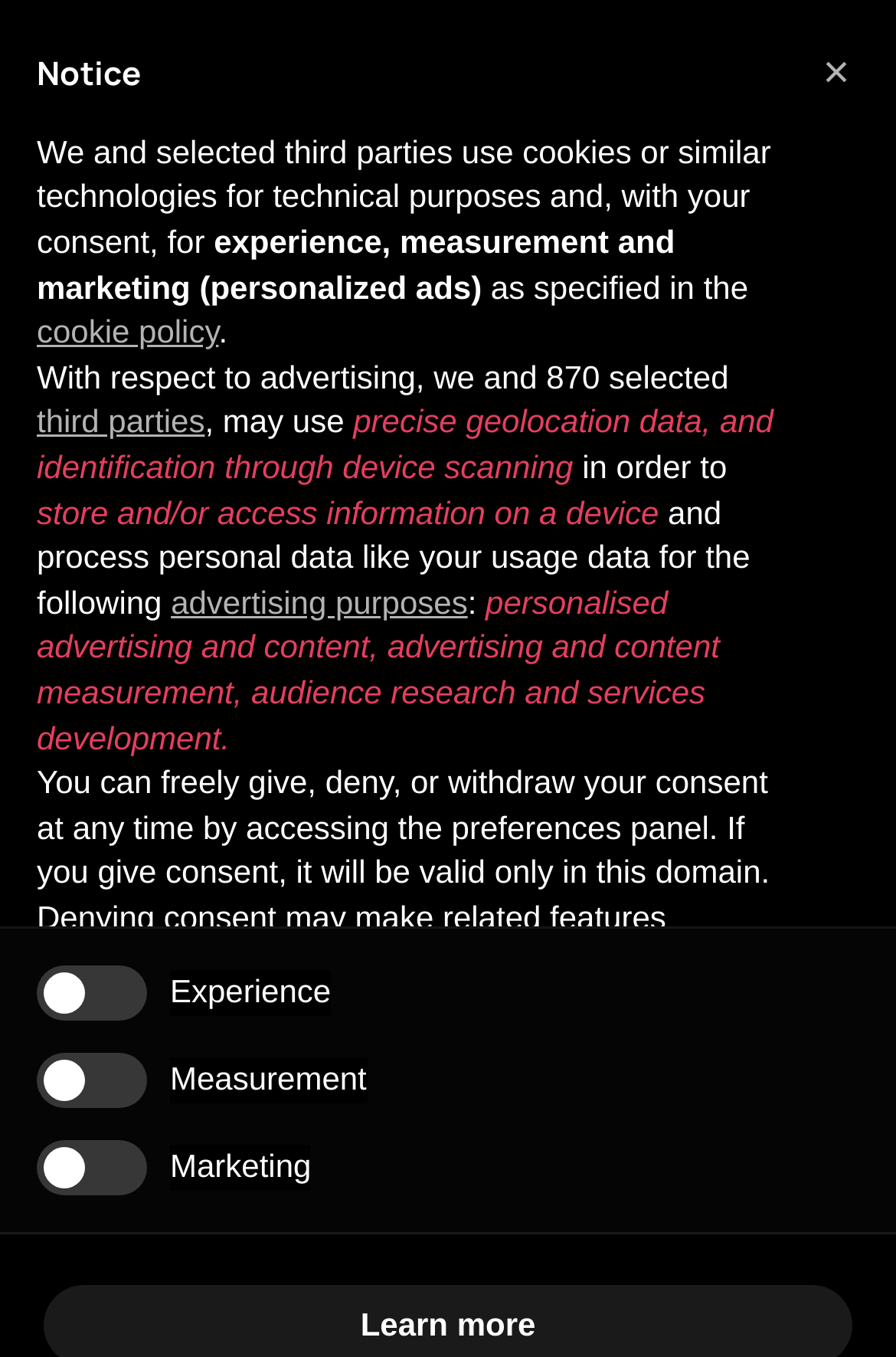Answer with a single word or phrase: 
What is the logo above the 'Back to home' link?

Guarniflon S.p.A.